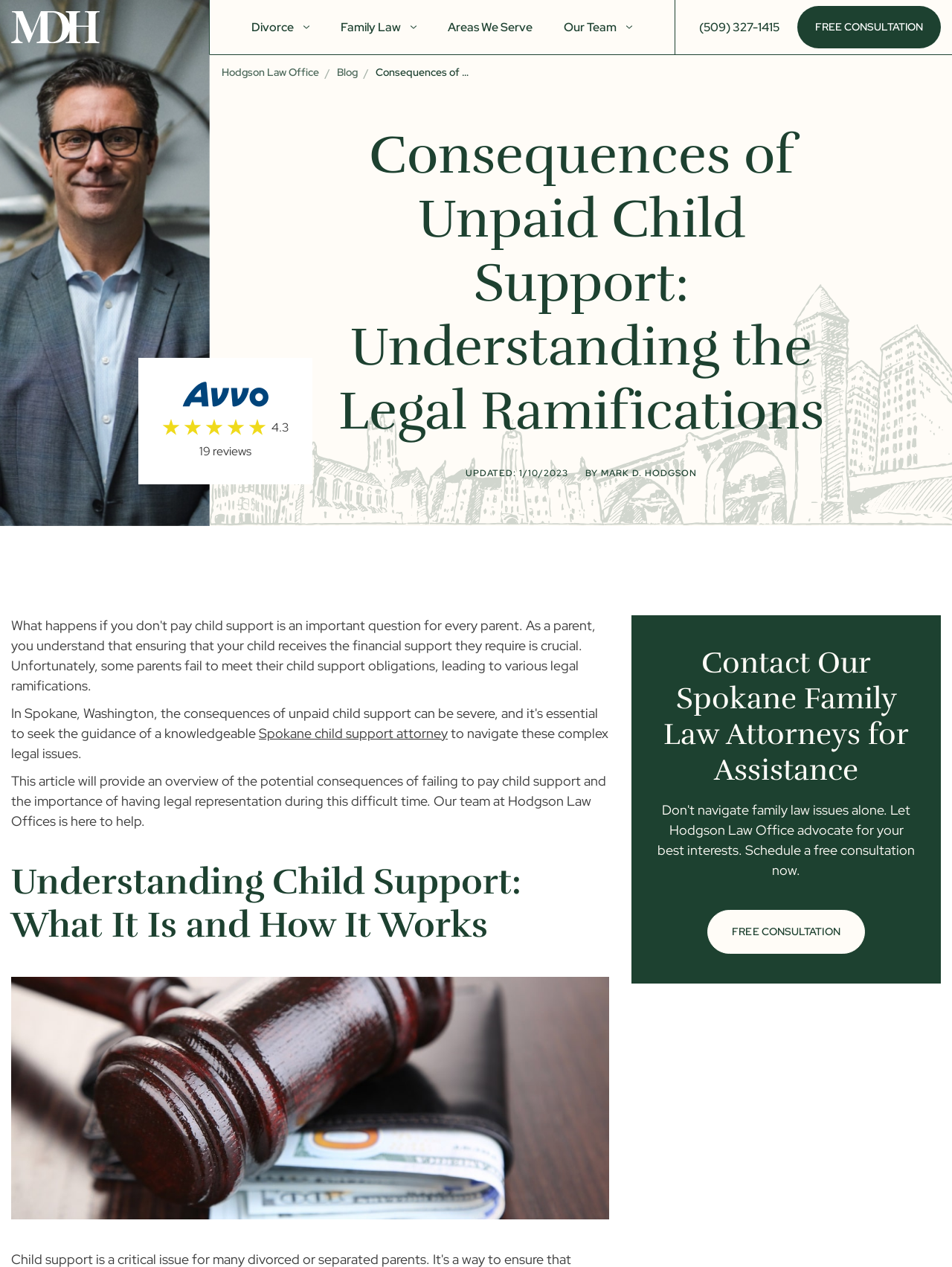Provide a brief response using a word or short phrase to this question:
What is the name of the law office?

Hodgson Law Office